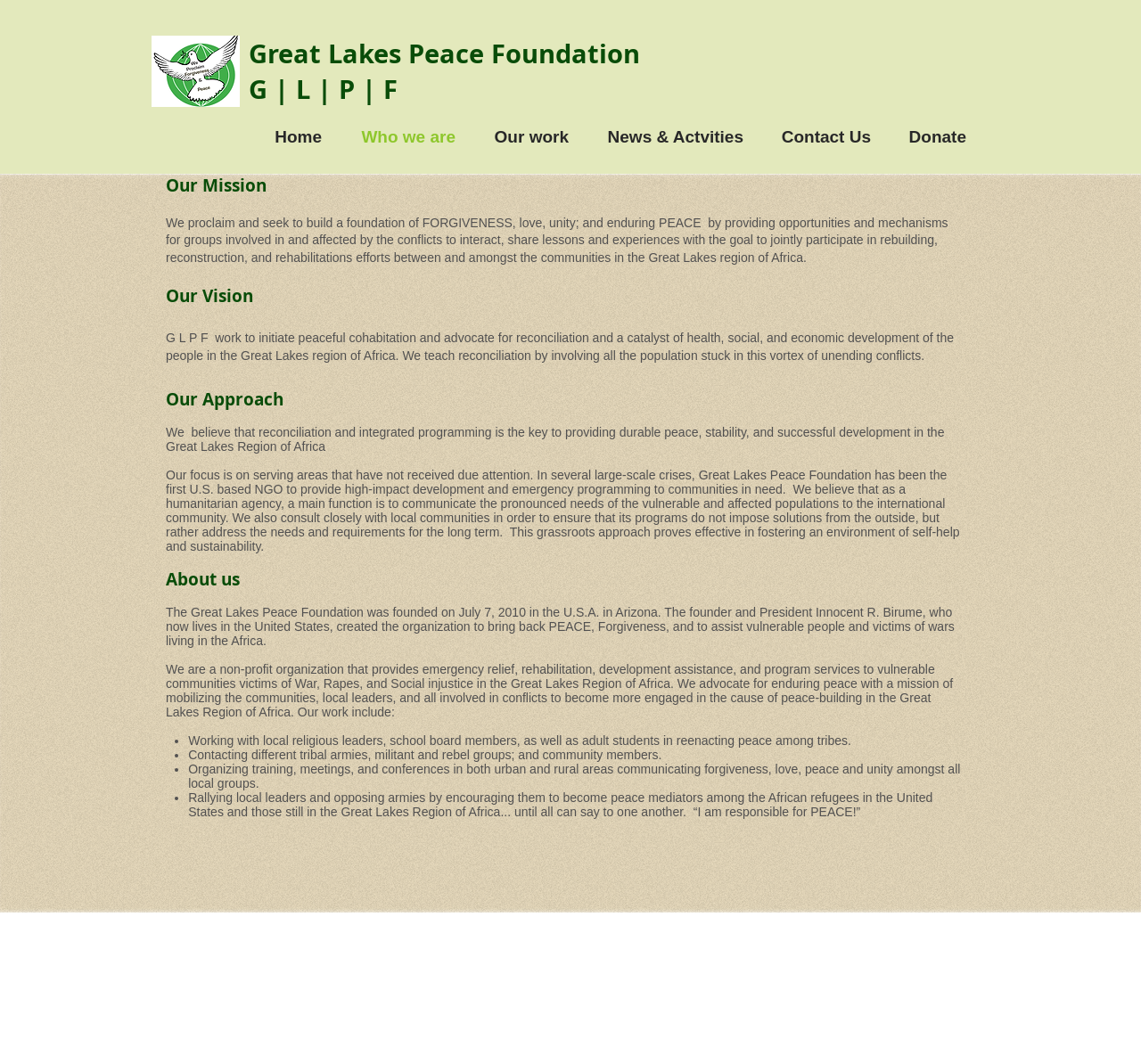Identify the bounding box coordinates of the section to be clicked to complete the task described by the following instruction: "Click the 'Donate' link". The coordinates should be four float numbers between 0 and 1, formatted as [left, top, right, bottom].

[0.775, 0.106, 0.859, 0.152]